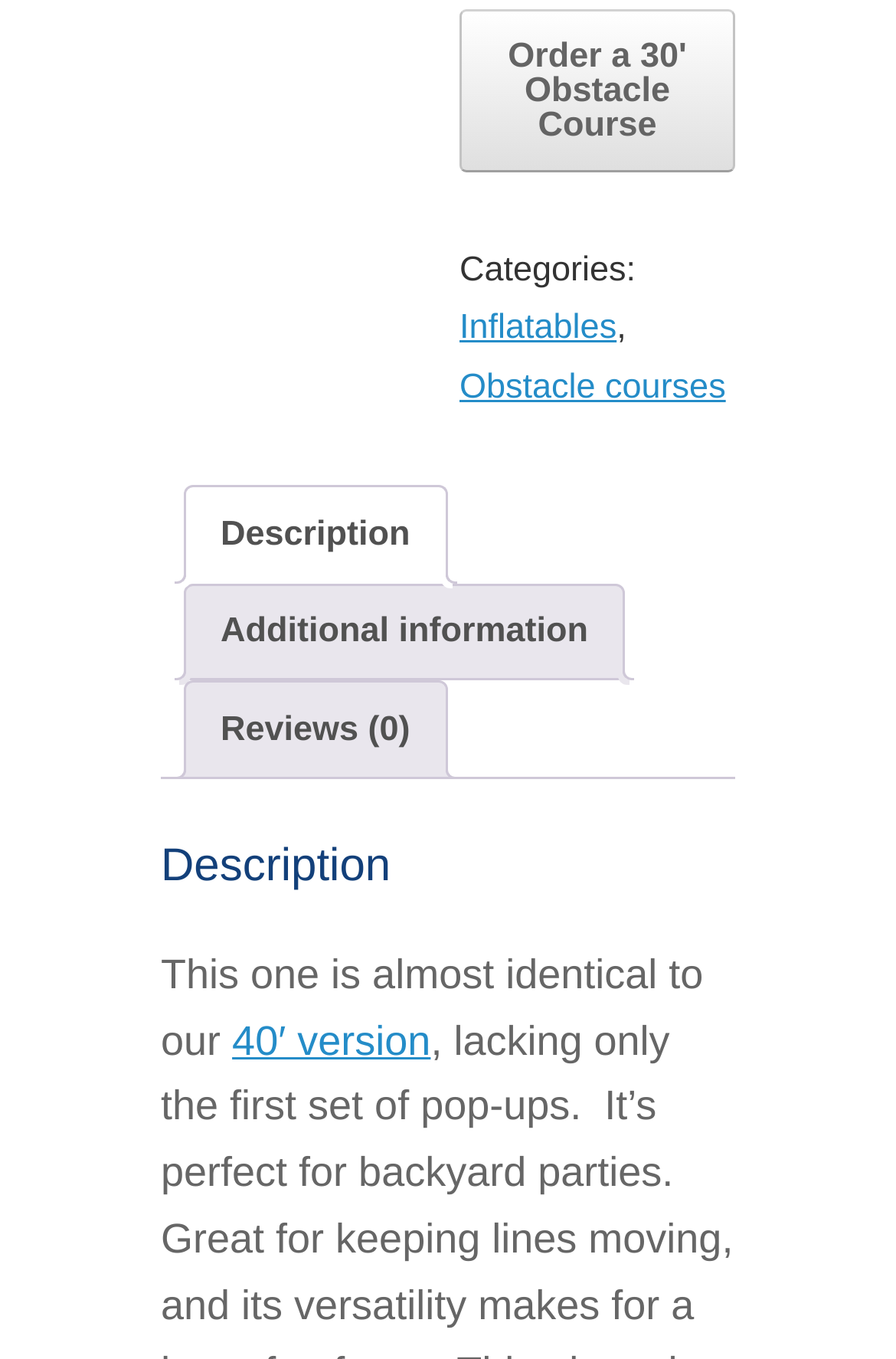Determine the bounding box coordinates for the UI element with the following description: "Business Training". The coordinates should be four float numbers between 0 and 1, represented as [left, top, right, bottom].

None